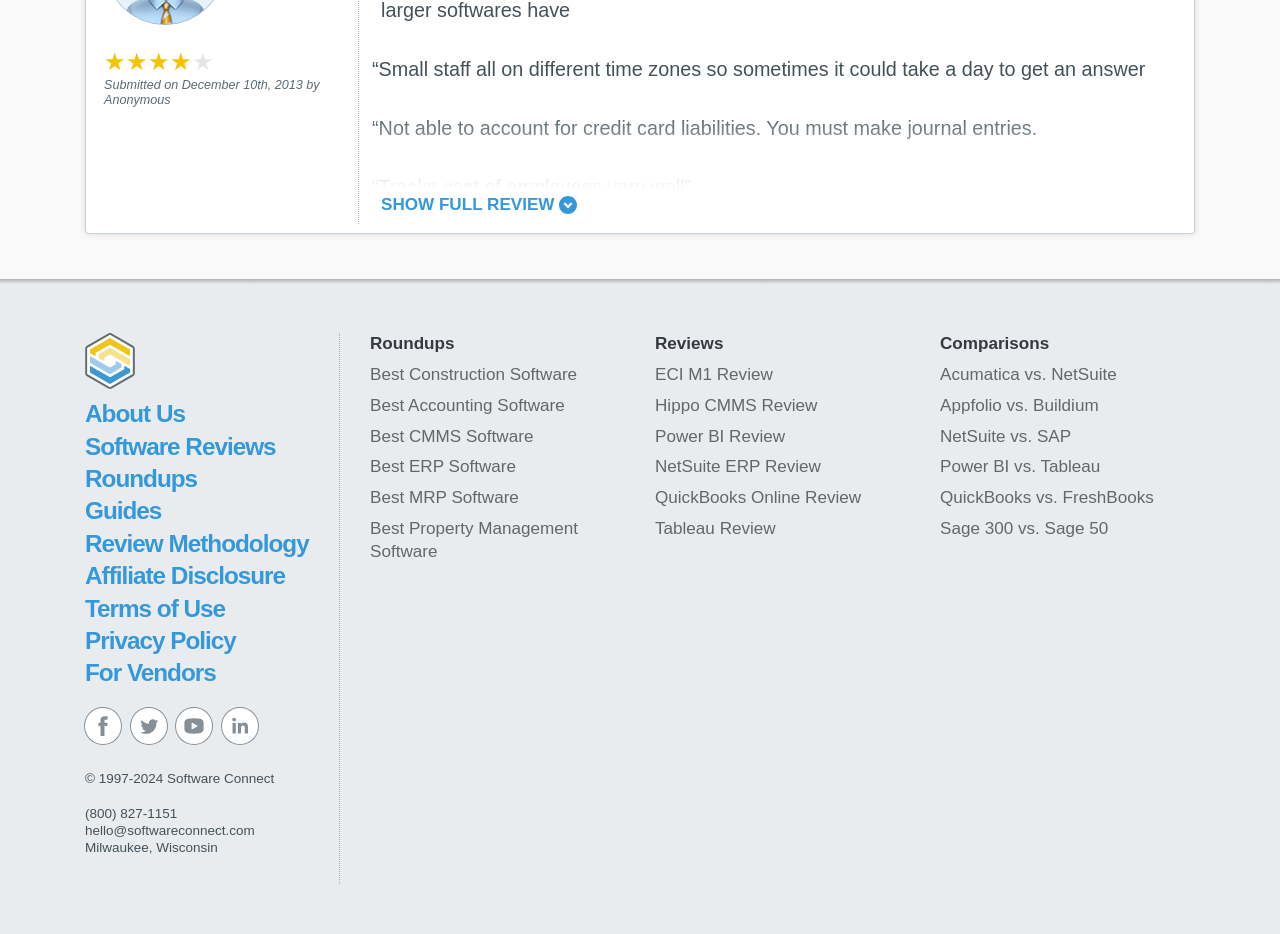What type of software is being reviewed?
Look at the screenshot and give a one-word or phrase answer.

Accounting software